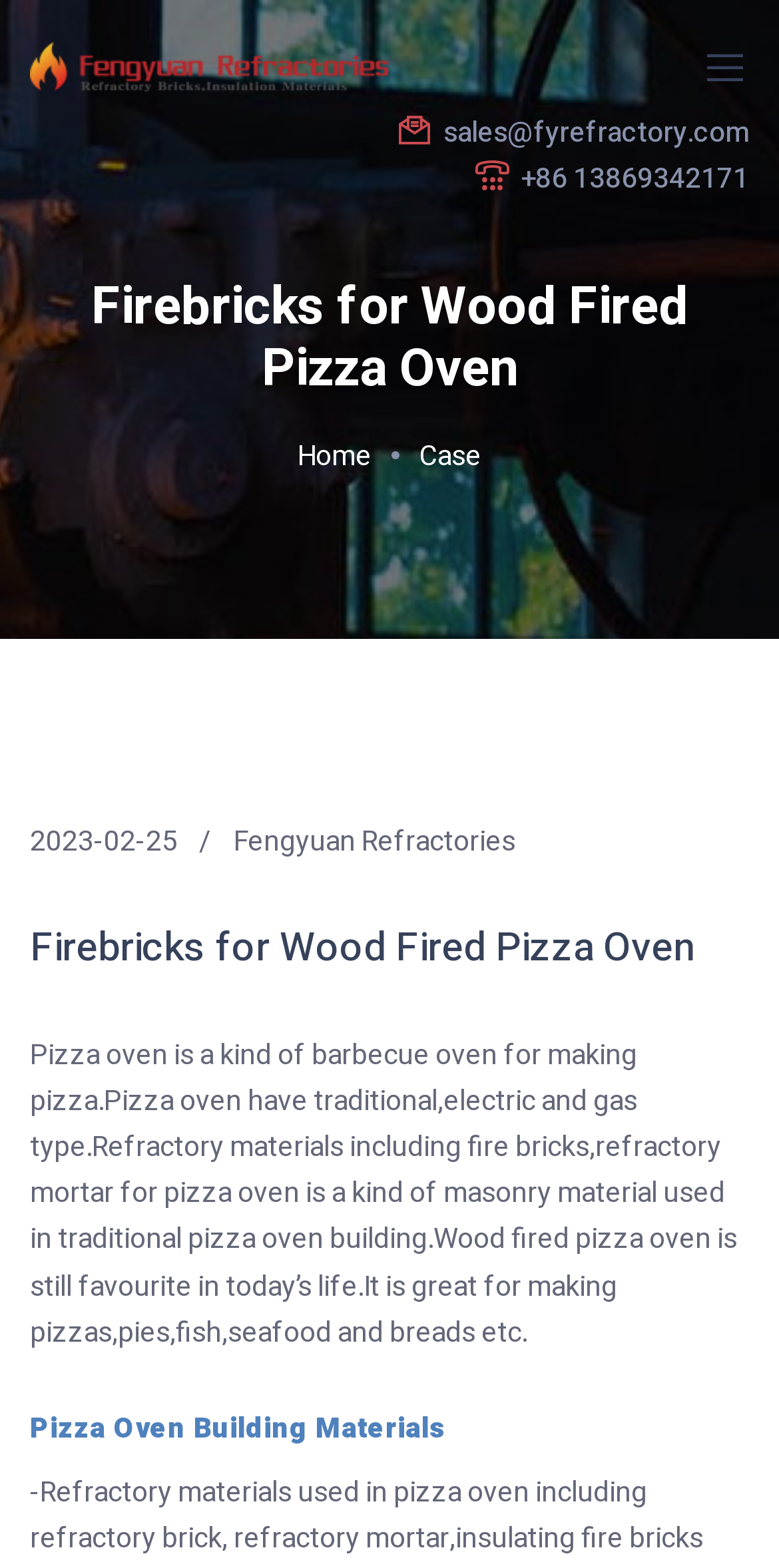Provide an in-depth caption for the elements present on the webpage.

The webpage is about firebricks for wood-fired pizza ovens, specifically discussing the building materials used in their construction. At the top left corner, there is a logo image with a corresponding link. To the right of the logo, there is a button with an icon. Below the logo, there is a heading that reads "Firebricks for Wood Fired Pizza Oven". 

Underneath the heading, there are three links: "Home", "Case", and two contact links with an email address and a phone number. On the top right corner, there is a button with an icon. 

Further down, there is a static text displaying the date "2023-02-25" and the company name "Fengyuan Refractories". Below this, there is another heading with the same text as the first one, "Firebricks for Wood Fired Pizza Oven". 

The main content of the webpage is a paragraph of text that explains what a pizza oven is, its types, and the refractory materials used in building traditional pizza ovens, including fire bricks and refractory mortar. It also mentions the popularity of wood-fired pizza ovens and their uses. 

Finally, at the bottom of the page, there is a heading that reads "Pizza Oven Building Materials".